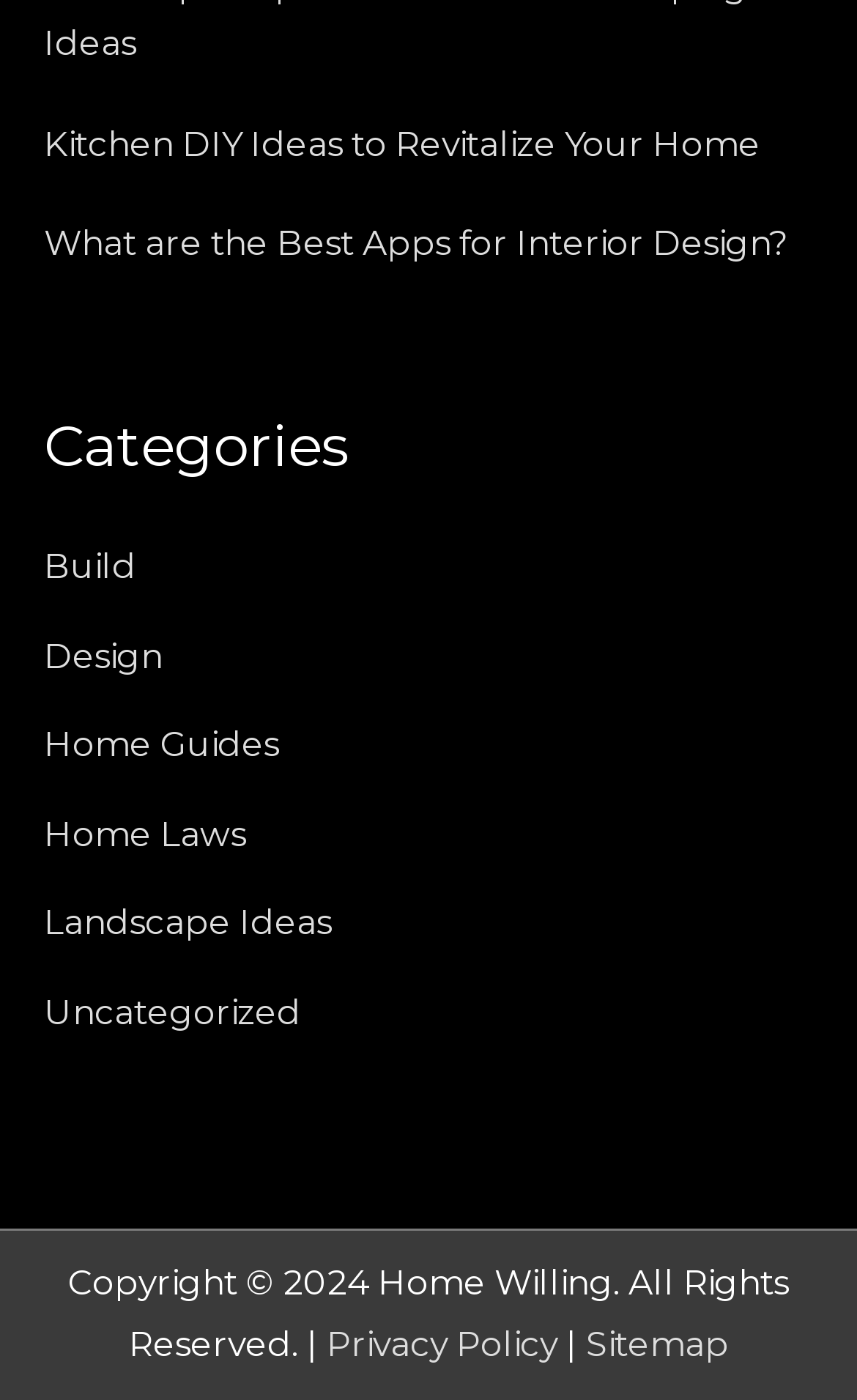Identify the bounding box for the given UI element using the description provided. Coordinates should be in the format (top-left x, top-left y, bottom-right x, bottom-right y) and must be between 0 and 1. Here is the description: Home Guides

[0.051, 0.517, 0.326, 0.547]